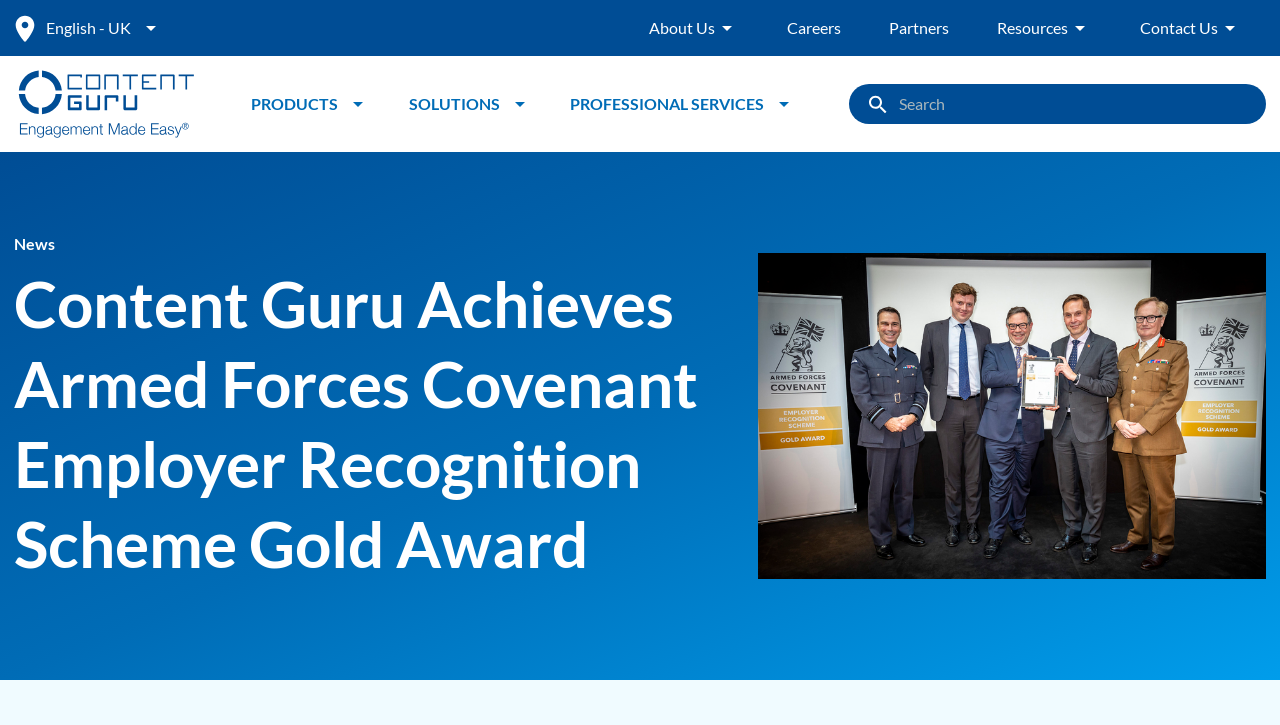Please pinpoint the bounding box coordinates for the region I should click to adhere to this instruction: "Contact Us".

[0.891, 0.011, 0.97, 0.066]